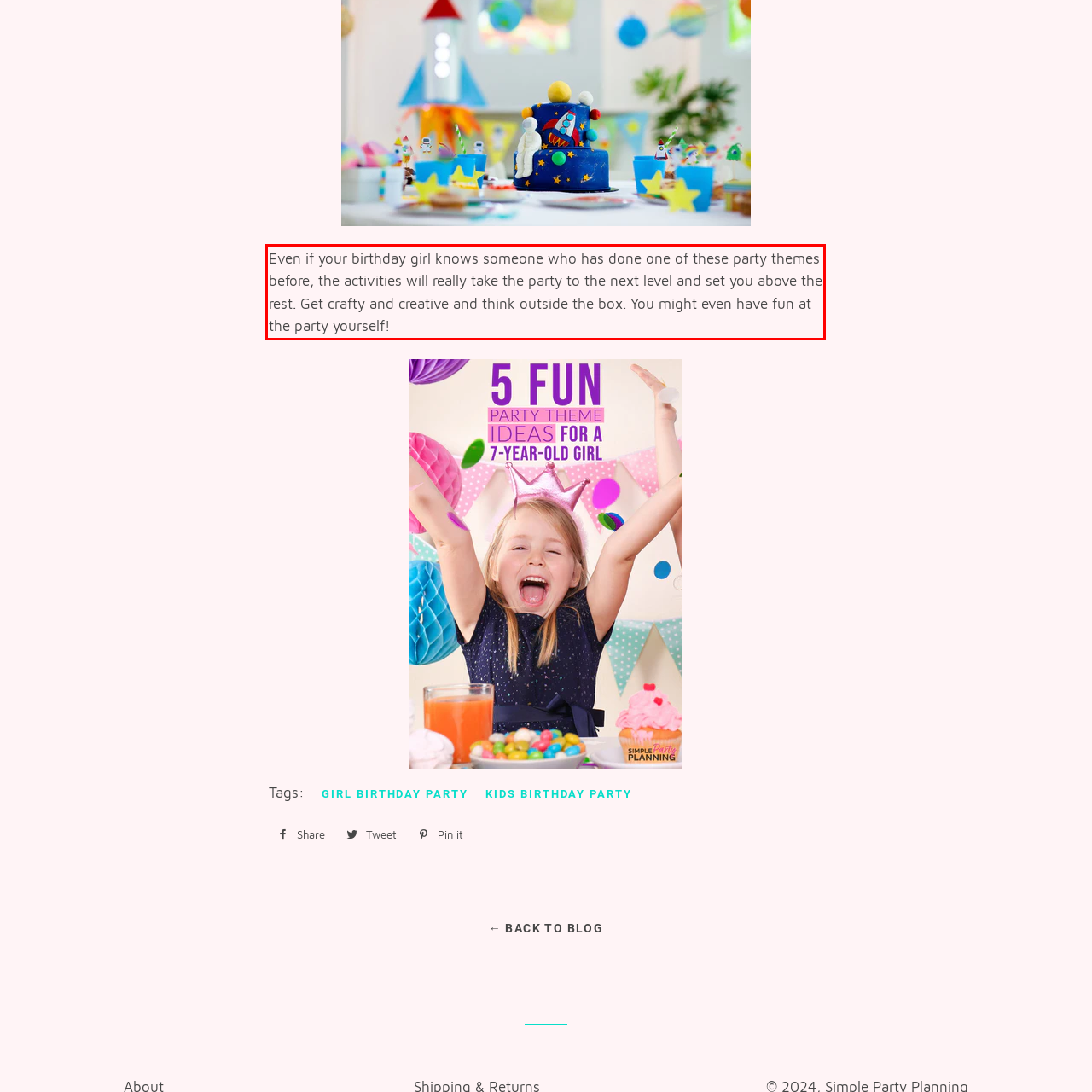Using the provided screenshot of a webpage, recognize the text inside the red rectangle bounding box by performing OCR.

Even if your birthday girl knows someone who has done one of these party themes before, the activities will really take the party to the next level and set you above the rest. Get crafty and creative and think outside the box. You might even have fun at the party yourself!